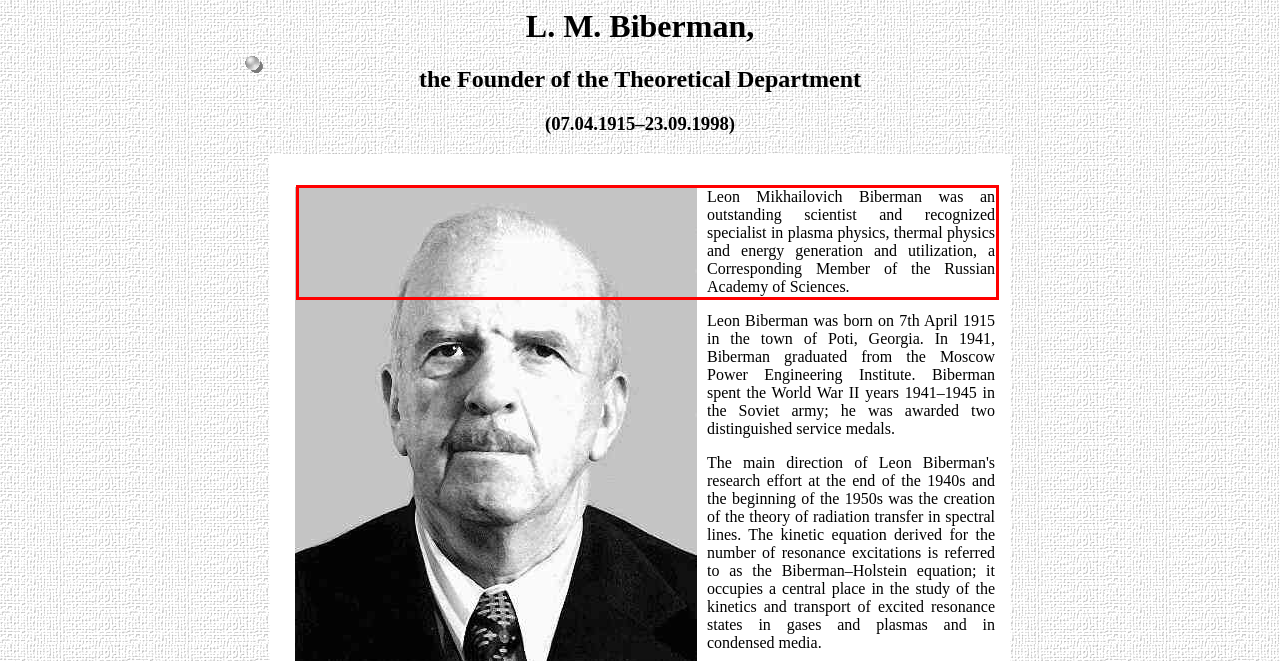Using the provided webpage screenshot, identify and read the text within the red rectangle bounding box.

Leon Mikhailovich Biberman was an outstanding scientist and recognized specialist in plasma physics, thermal physics and energy generation and utilization, a Corresponding Member of the Russian Academy of Sciences.